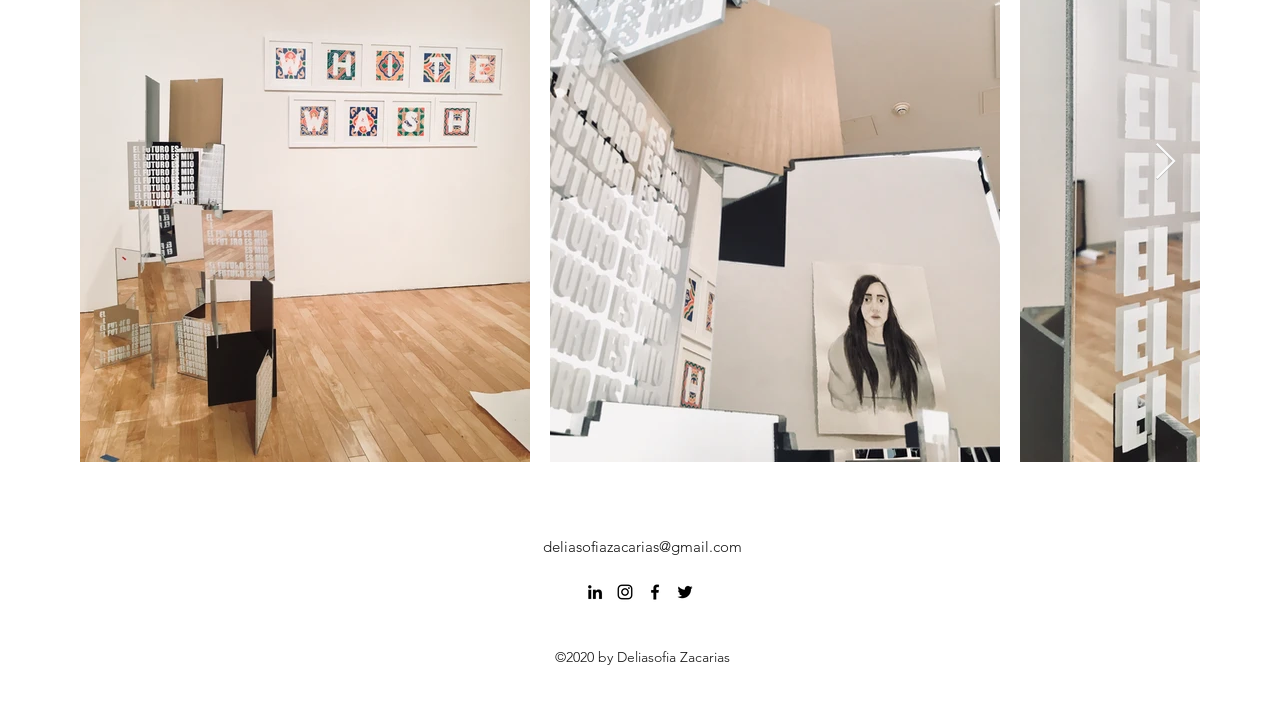What is the year mentioned in the copyright text?
Using the visual information, answer the question in a single word or phrase.

2020